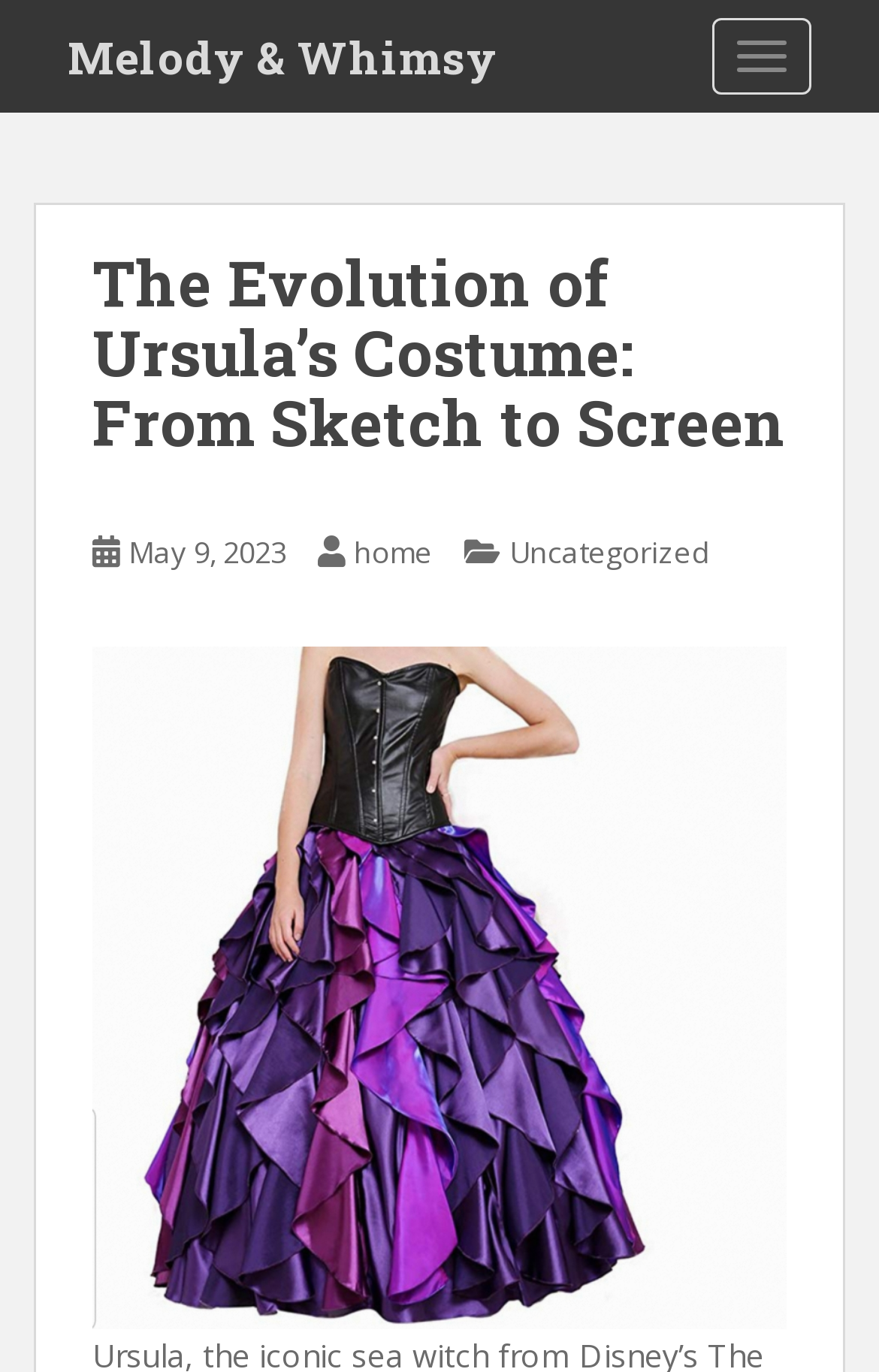What is the purpose of the button?
Examine the webpage screenshot and provide an in-depth answer to the question.

The button with the text 'TOGGLE NAVIGATION' is likely used to toggle the navigation menu on and off, allowing users to access different sections of the website.